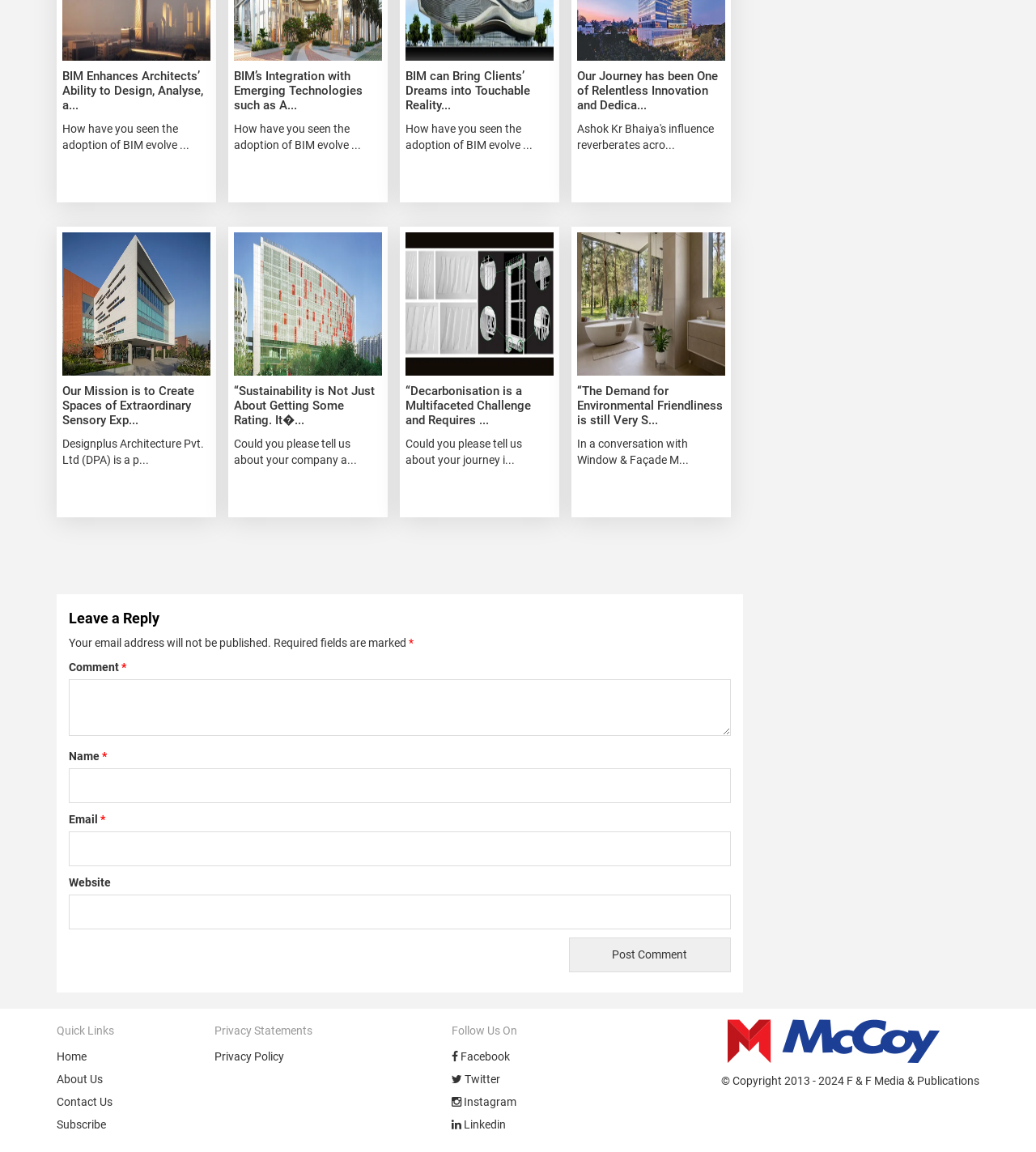Please find the bounding box coordinates of the element that you should click to achieve the following instruction: "Enter a comment in the text box". The coordinates should be presented as four float numbers between 0 and 1: [left, top, right, bottom].

[0.066, 0.589, 0.705, 0.639]